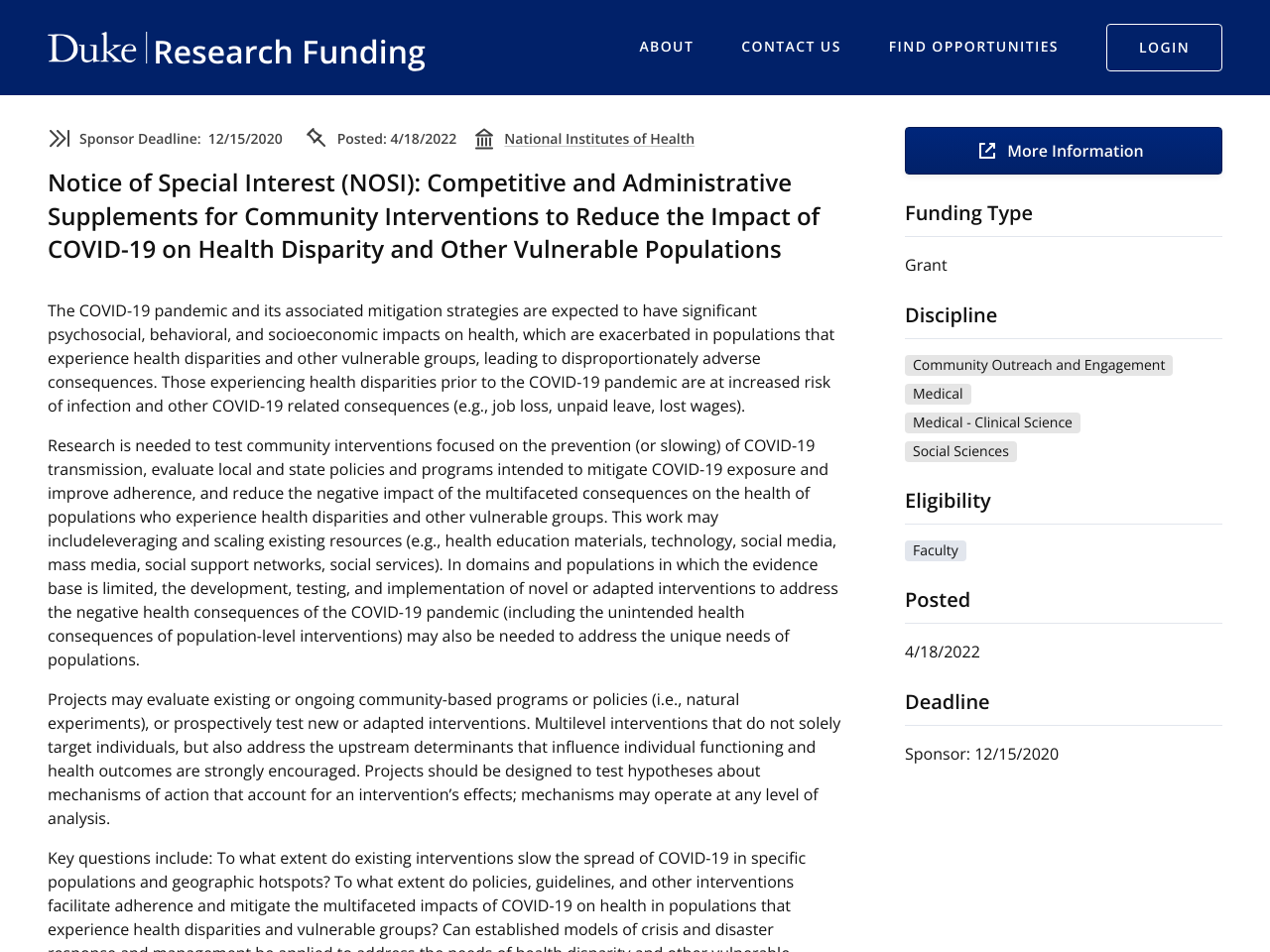What type of funding is available?
Provide a detailed answer to the question, using the image to inform your response.

I found the funding type by looking at the 'Funding Type' section, which is located below the 'More Information' link. The funding type is specified as 'Grant'.